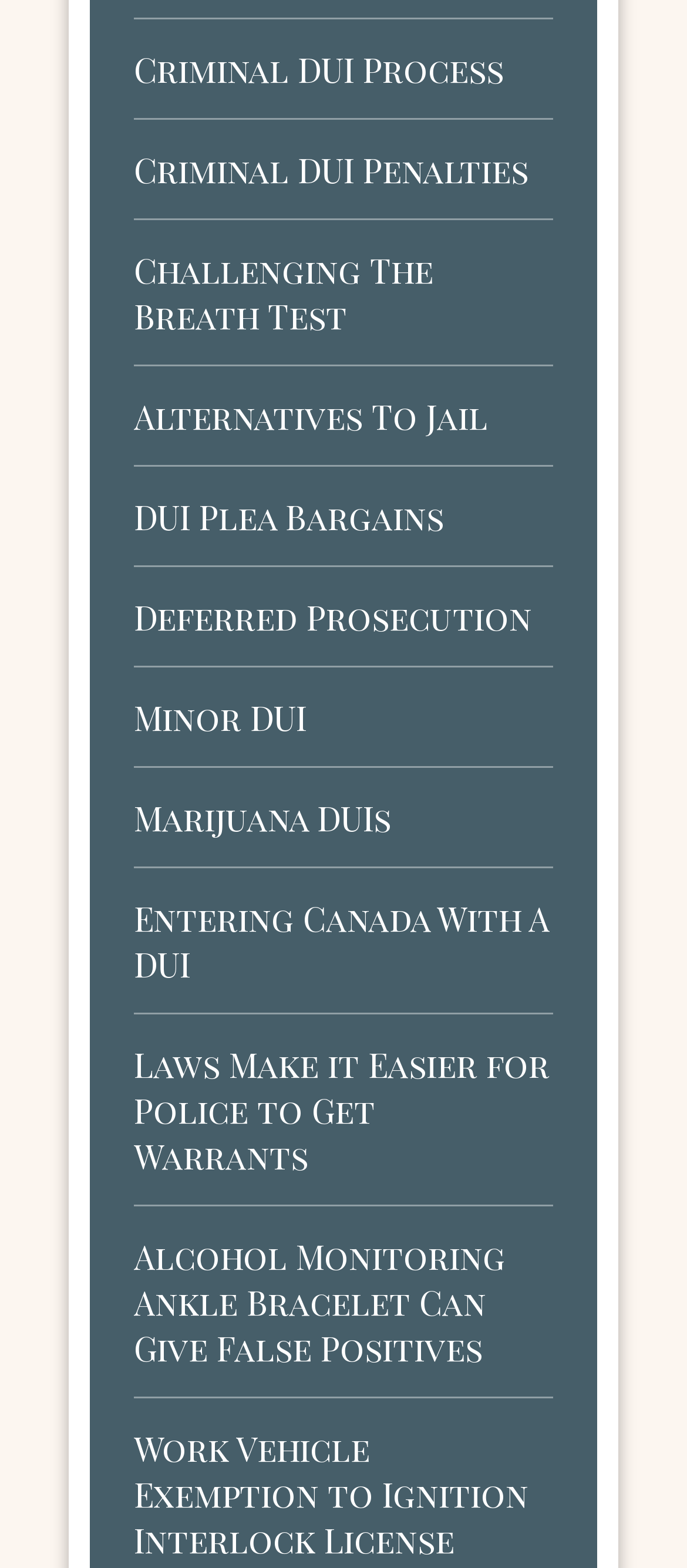Find the bounding box coordinates for the area you need to click to carry out the instruction: "Understand the laws making it easier for police to get warrants". The coordinates should be four float numbers between 0 and 1, indicated as [left, top, right, bottom].

[0.195, 0.664, 0.8, 0.752]